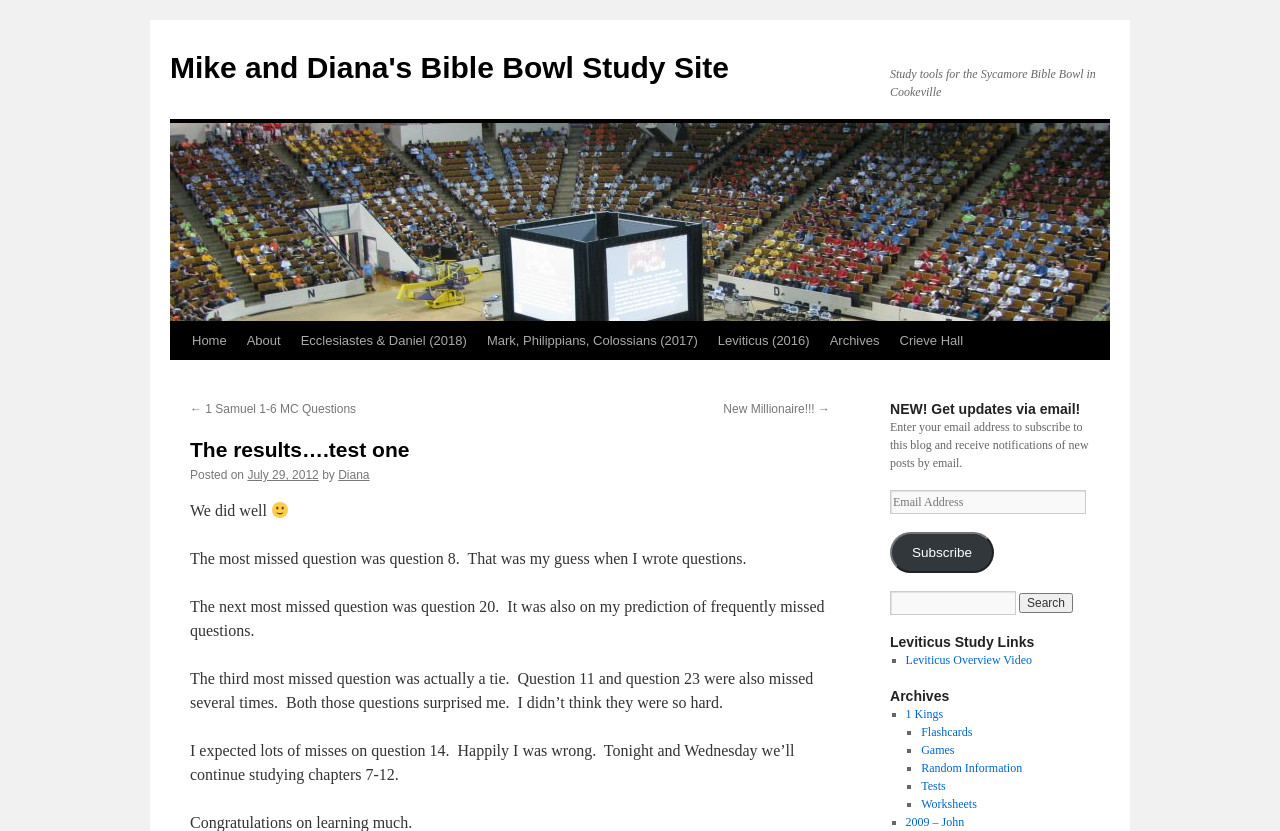Find the bounding box coordinates of the clickable area that will achieve the following instruction: "Subscribe to the blog via email".

[0.695, 0.59, 0.848, 0.619]